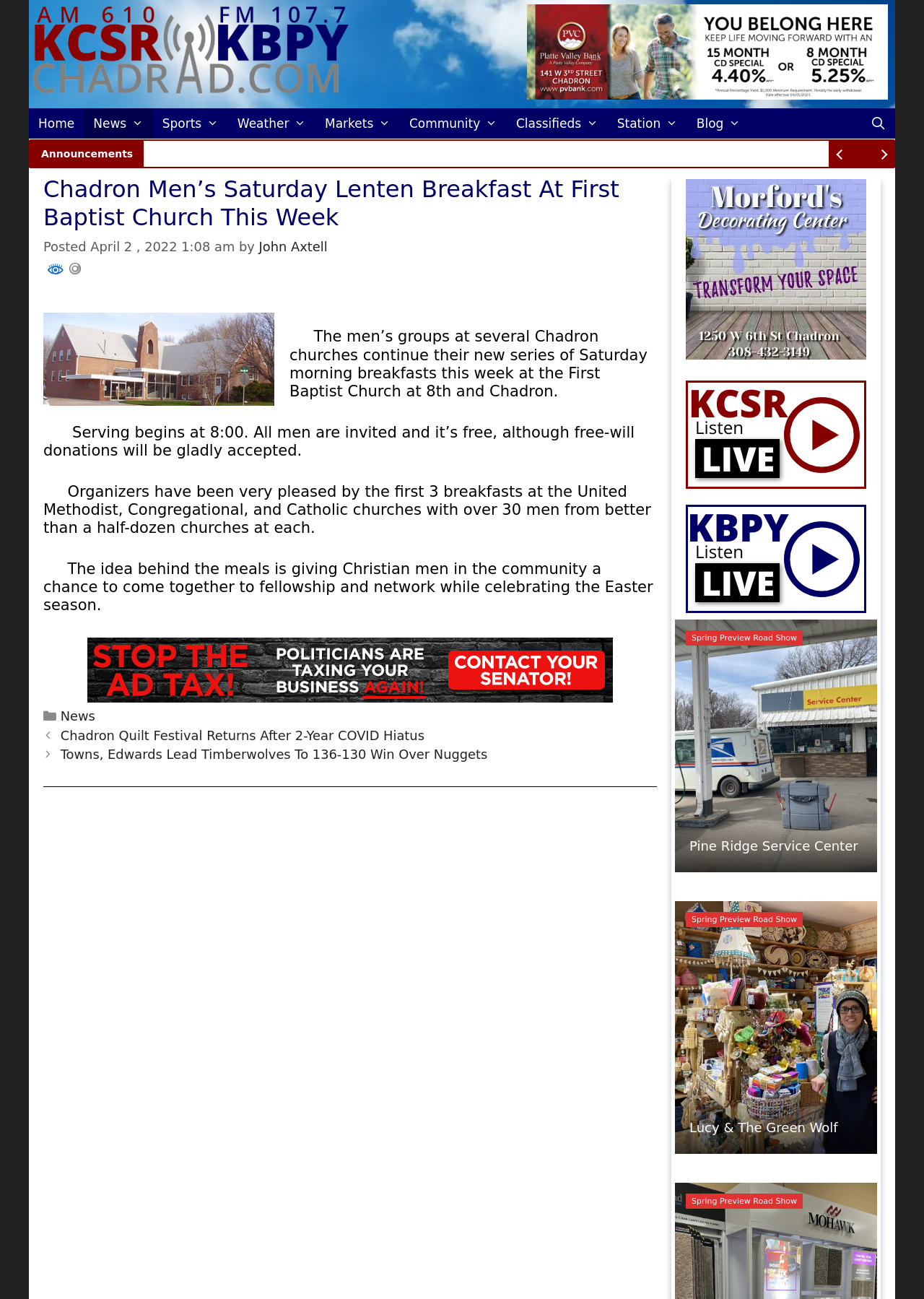Identify the text that serves as the heading for the webpage and generate it.

Chadron Men’s Saturday Lenten Breakfast At First Baptist Church This Week